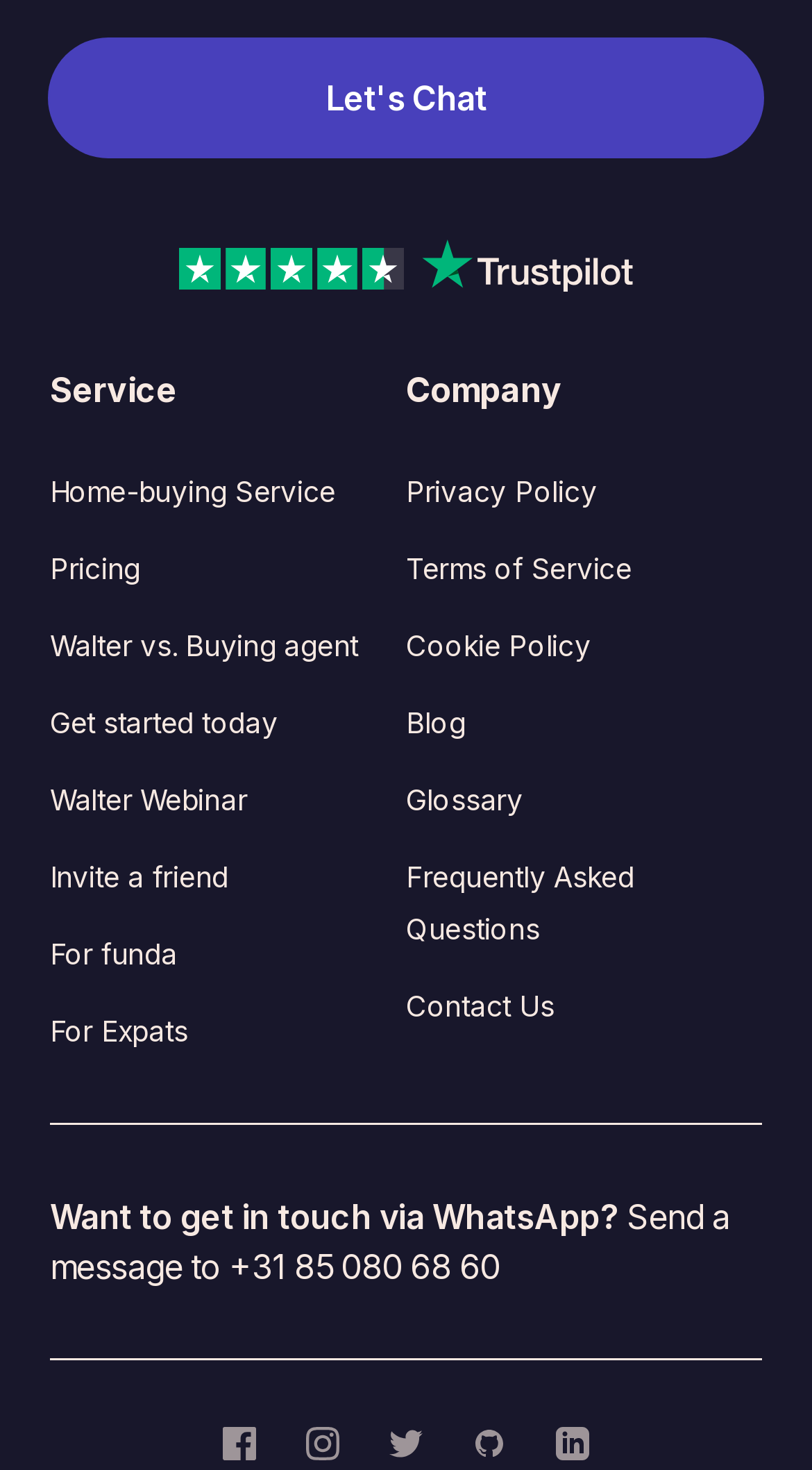What is the name of the service provided?
Based on the visual details in the image, please answer the question thoroughly.

By looking at the links under the 'Service' section, I found that one of the links is 'Home-buying Service', which suggests that this is the name of the service provided by the company.